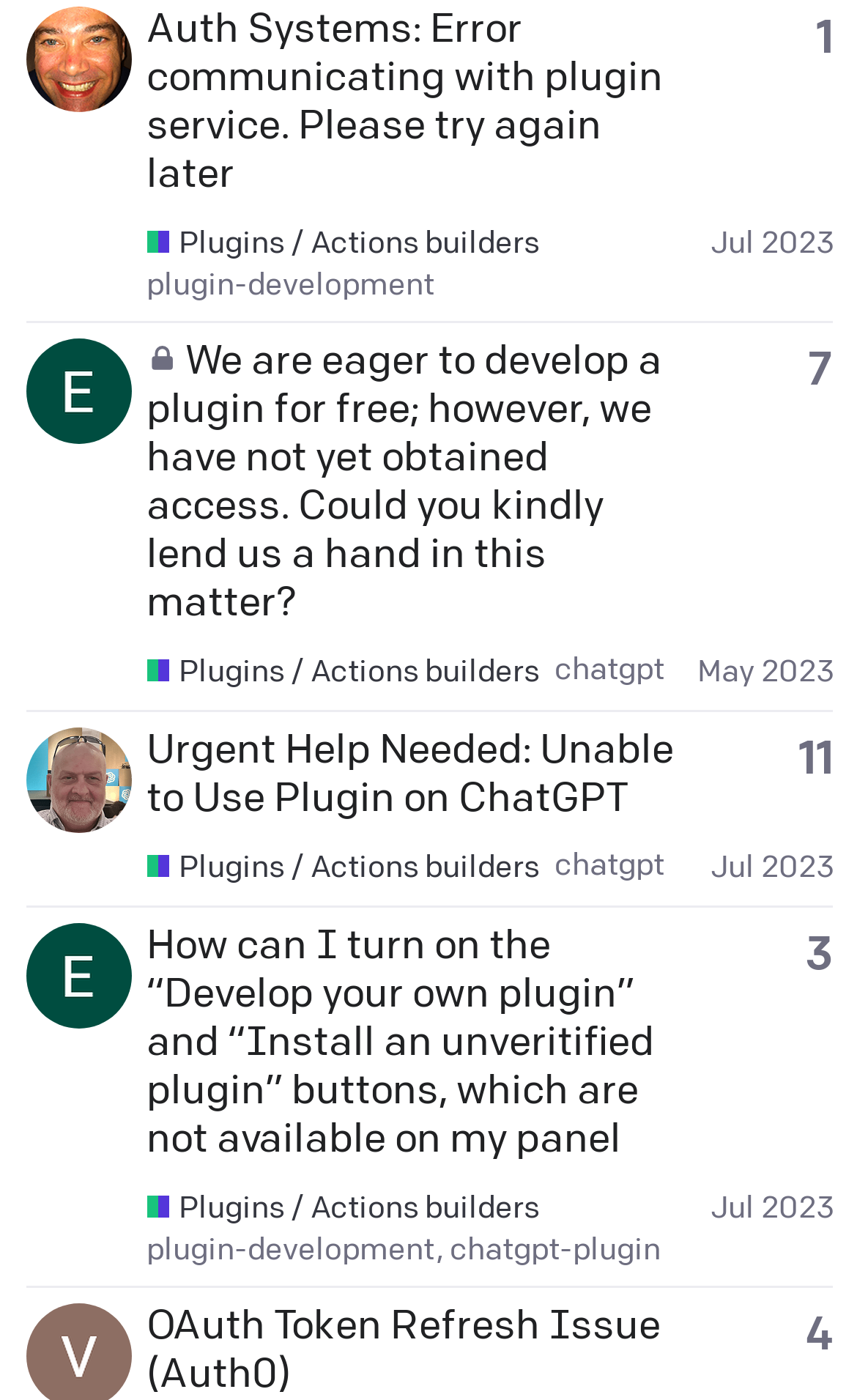Give a one-word or short phrase answer to this question: 
How many replies does the second post have?

7